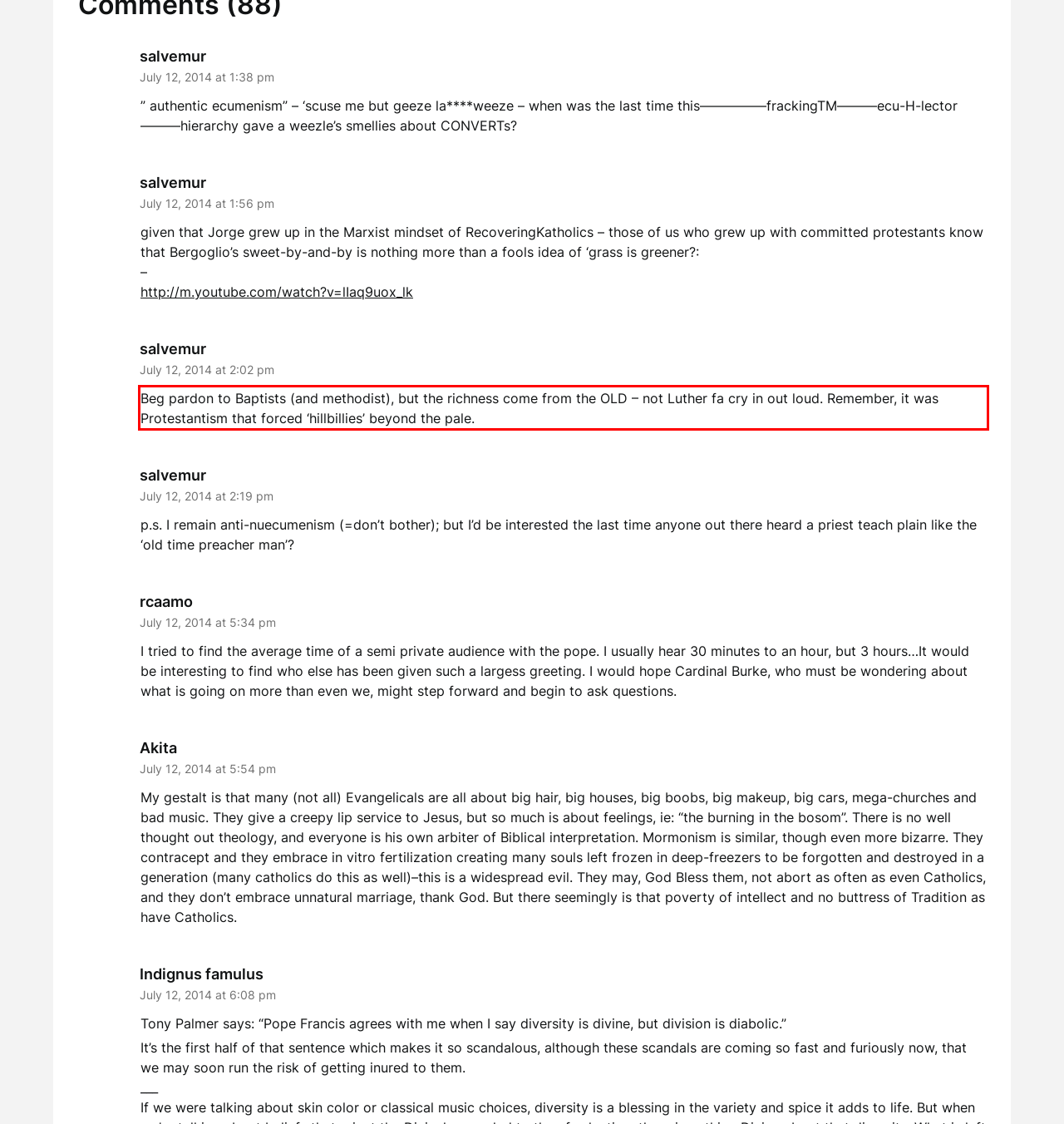You have a screenshot with a red rectangle around a UI element. Recognize and extract the text within this red bounding box using OCR.

Beg pardon to Baptists (and methodist), but the richness come from the OLD – not Luther fa cry in out loud. Remember, it was Protestantism that forced ‘hillbillies’ beyond the pale.